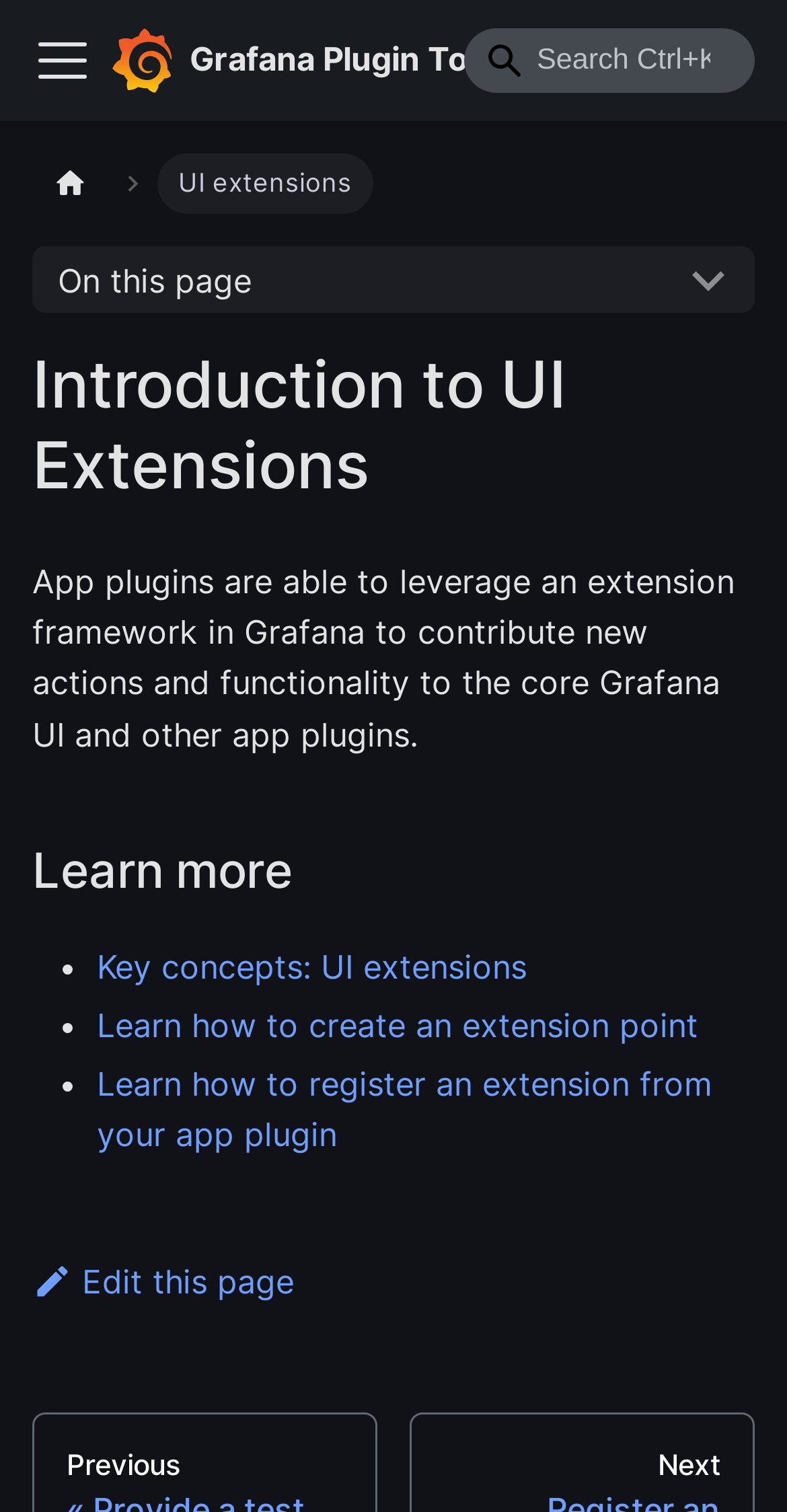Provide the bounding box coordinates, formatted as (top-left x, top-left y, bottom-right x, bottom-right y), with all values being floating point numbers between 0 and 1. Identify the bounding box of the UI element that matches the description: Key concepts: UI extensions

[0.123, 0.625, 0.669, 0.652]